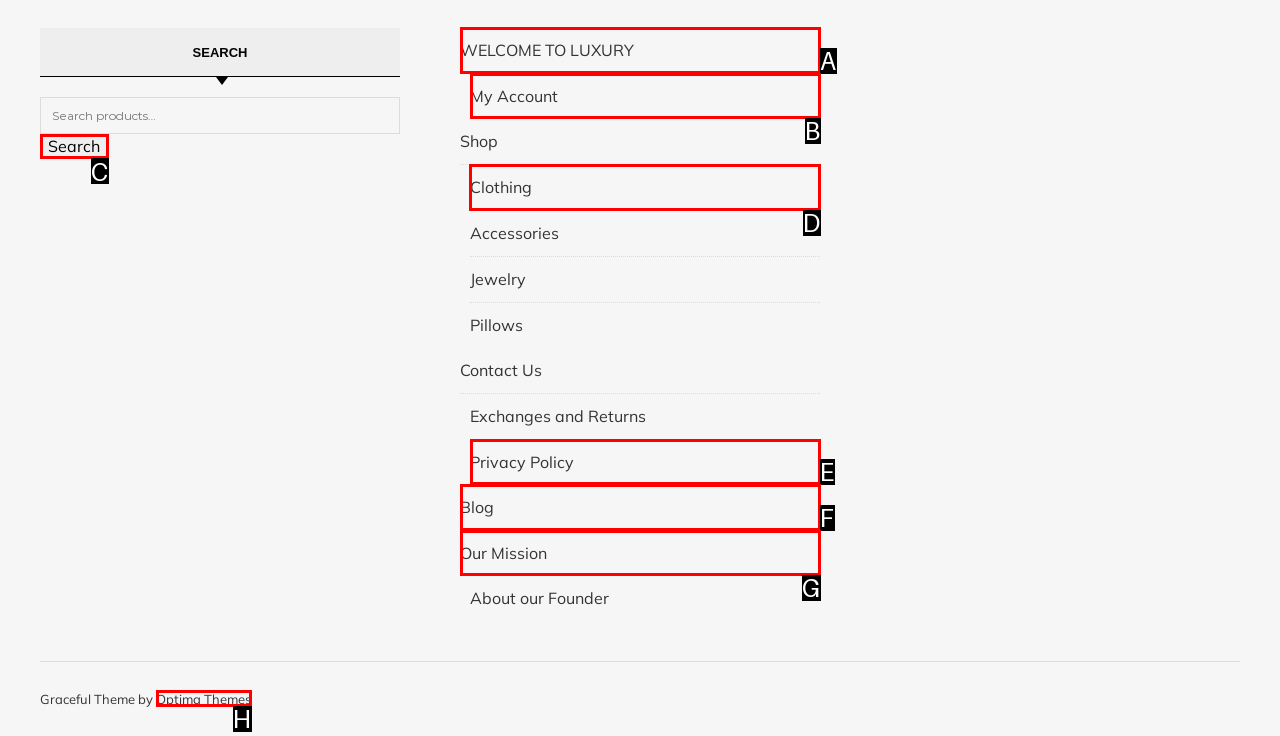Point out the correct UI element to click to carry out this instruction: Browse Clothing
Answer with the letter of the chosen option from the provided choices directly.

D